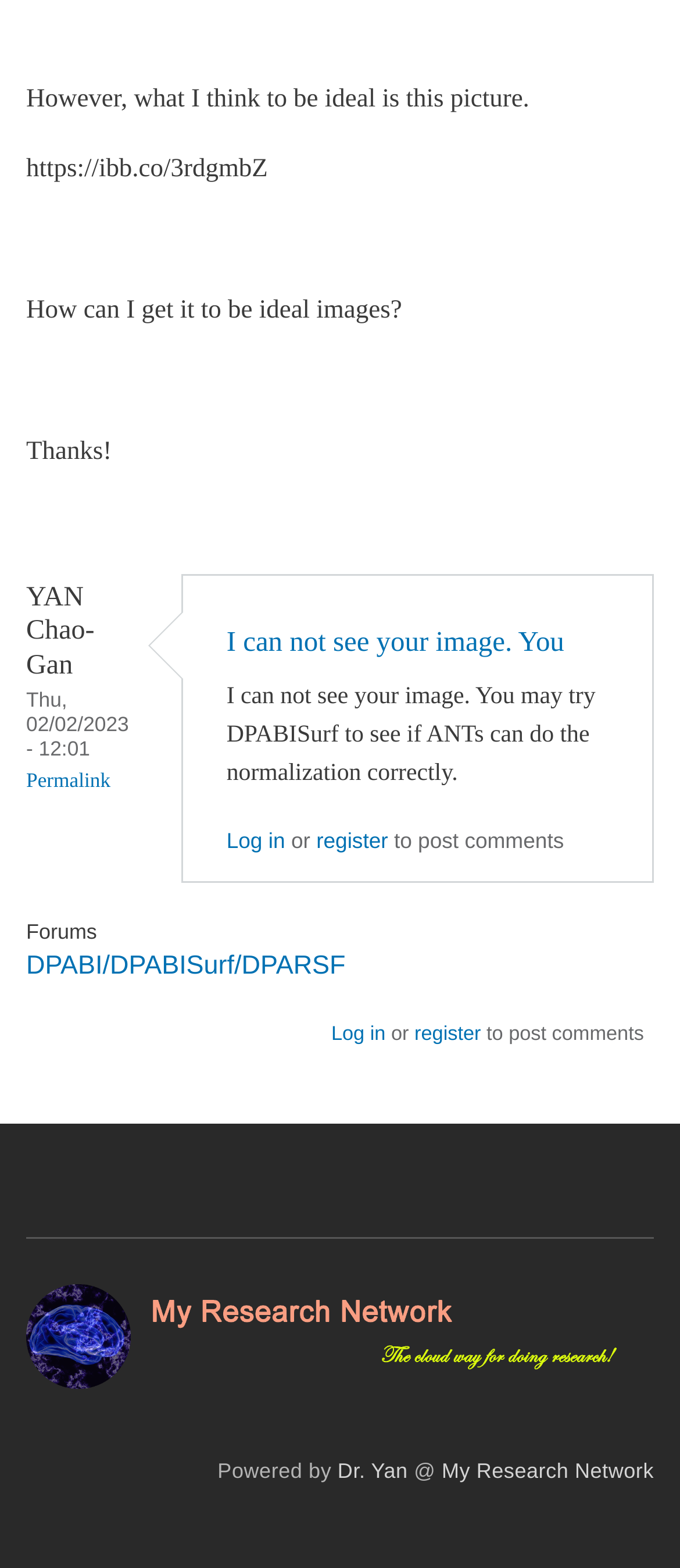Give a one-word or short phrase answer to the question: 
What is the name of the software mentioned?

DPABISurf